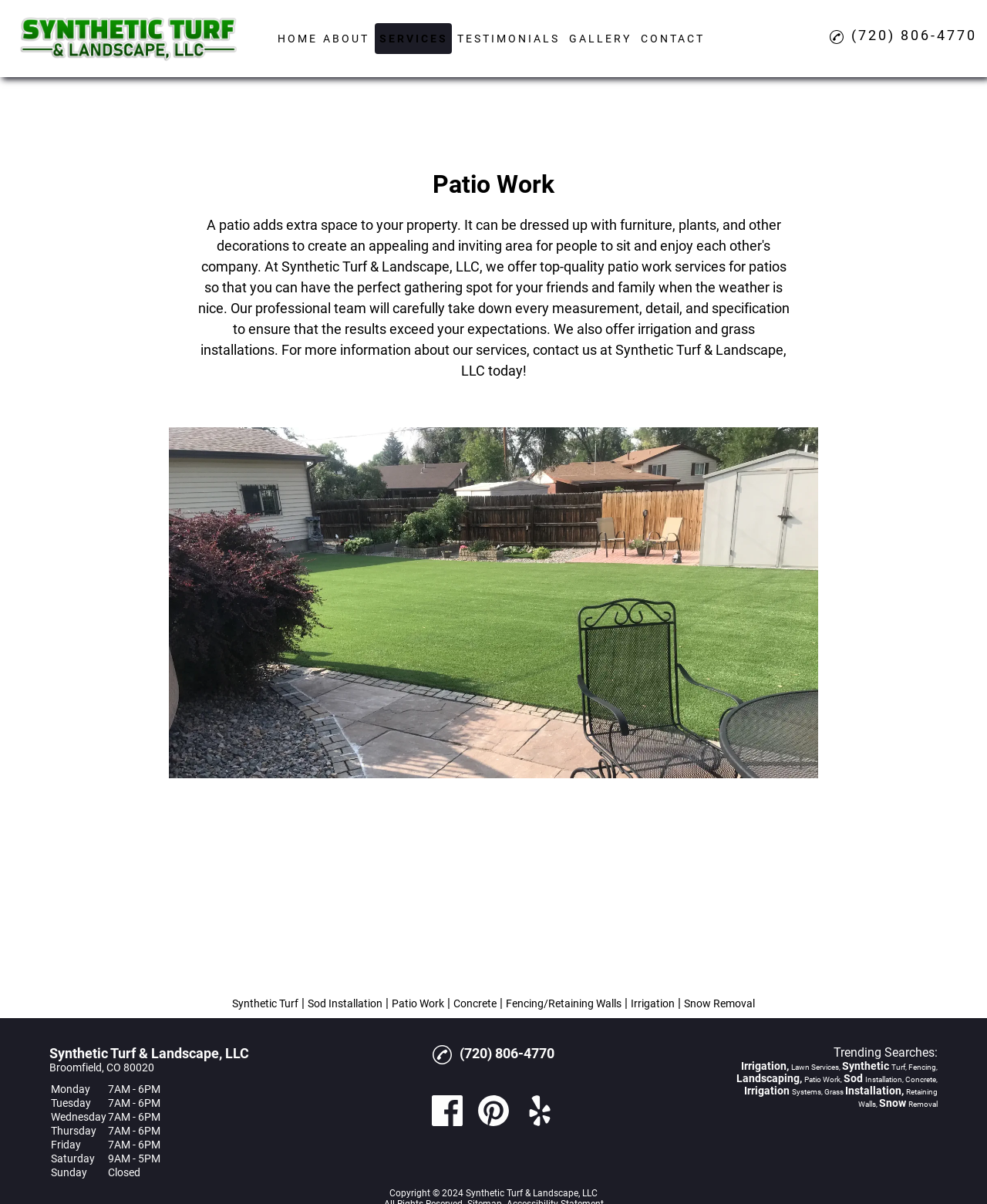For the following element description, predict the bounding box coordinates in the format (top-left x, top-left y, bottom-right x, bottom-right y). All values should be floating point numbers between 0 and 1. Description: (720) 806-4770

[0.466, 0.868, 0.562, 0.881]